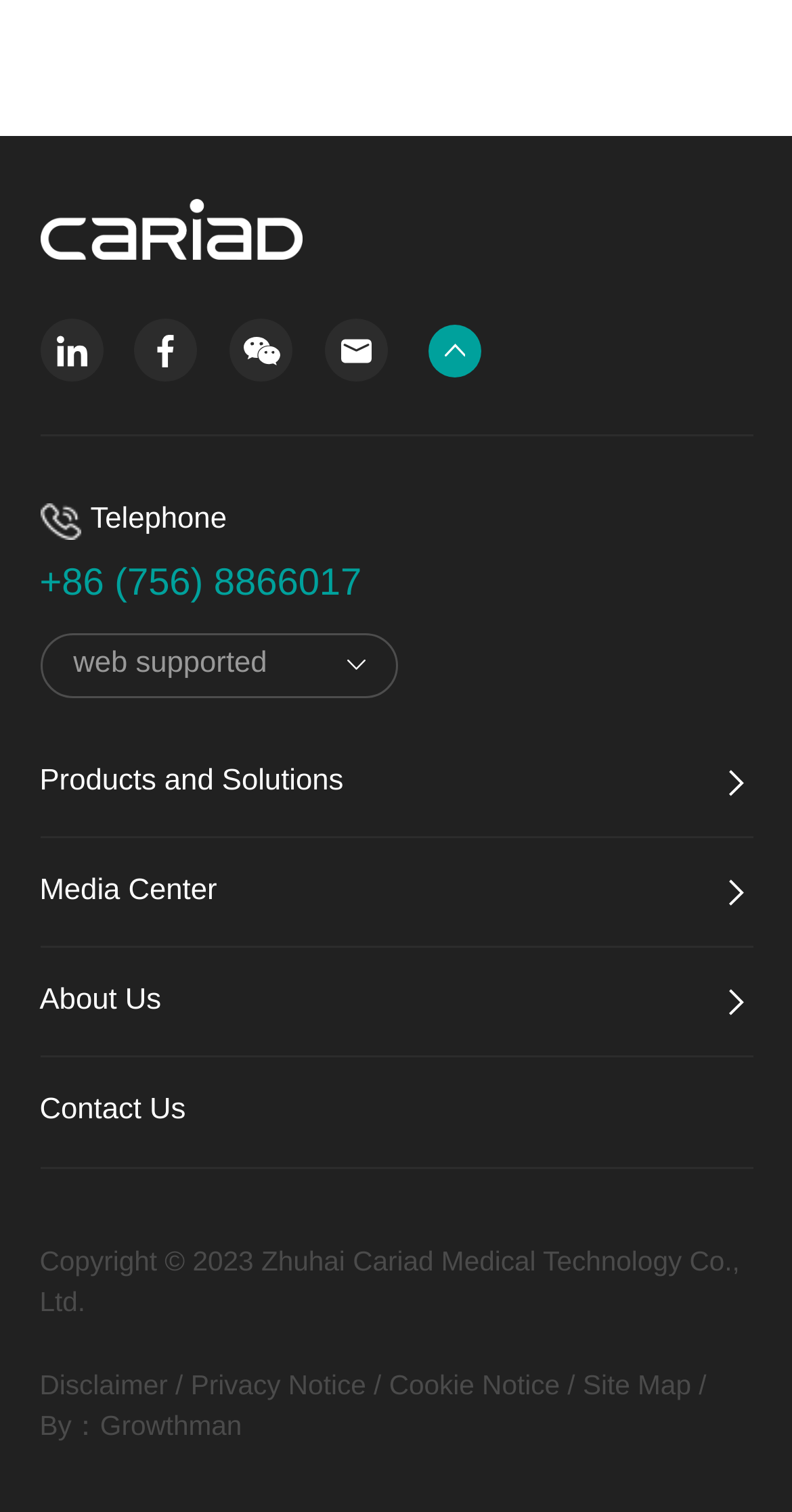Determine the bounding box coordinates of the clickable element necessary to fulfill the instruction: "view Telephone number". Provide the coordinates as four float numbers within the 0 to 1 range, i.e., [left, top, right, bottom].

[0.114, 0.333, 0.286, 0.355]